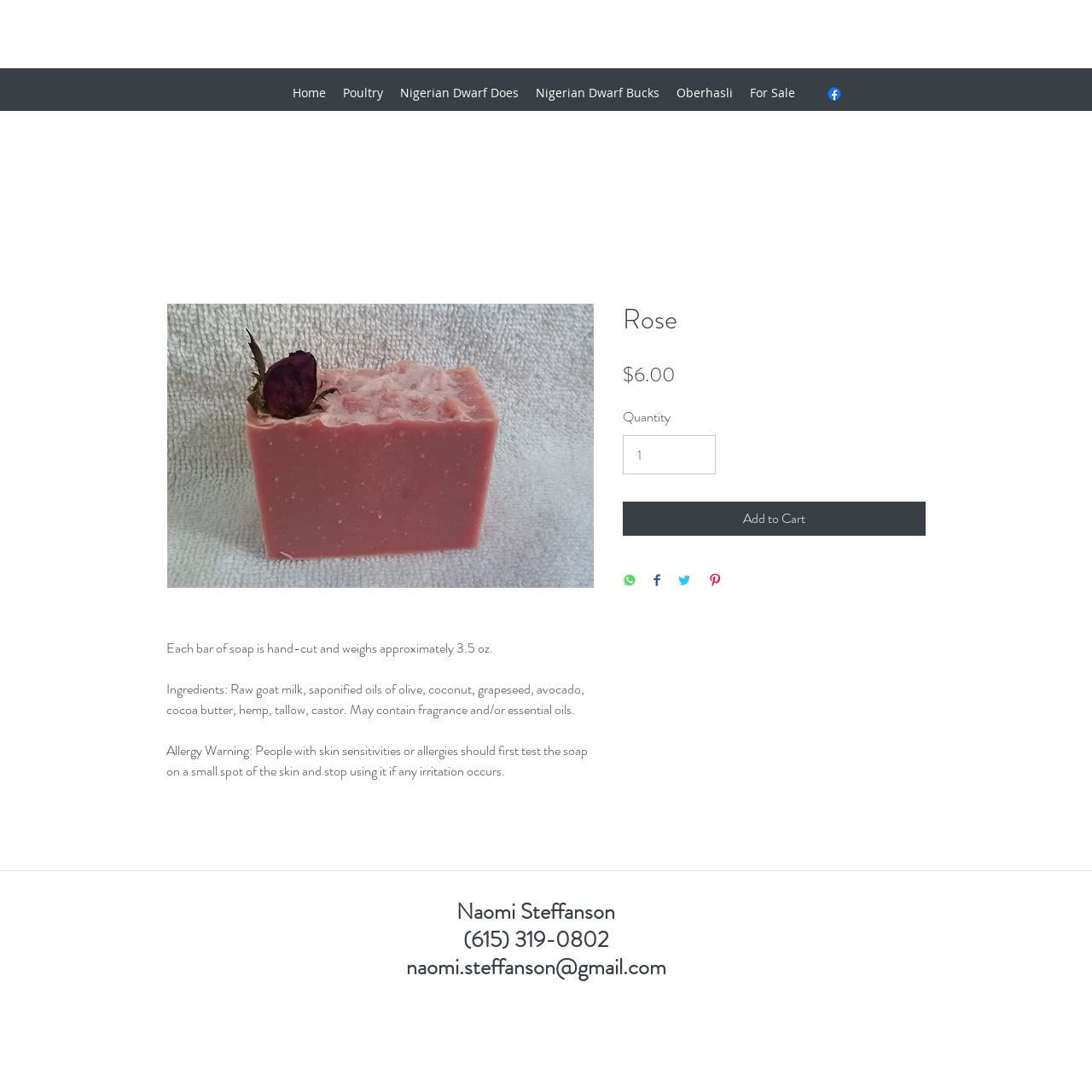Provide a short answer to the following question with just one word or phrase: What is the weight of each bar of soap?

3.5 oz